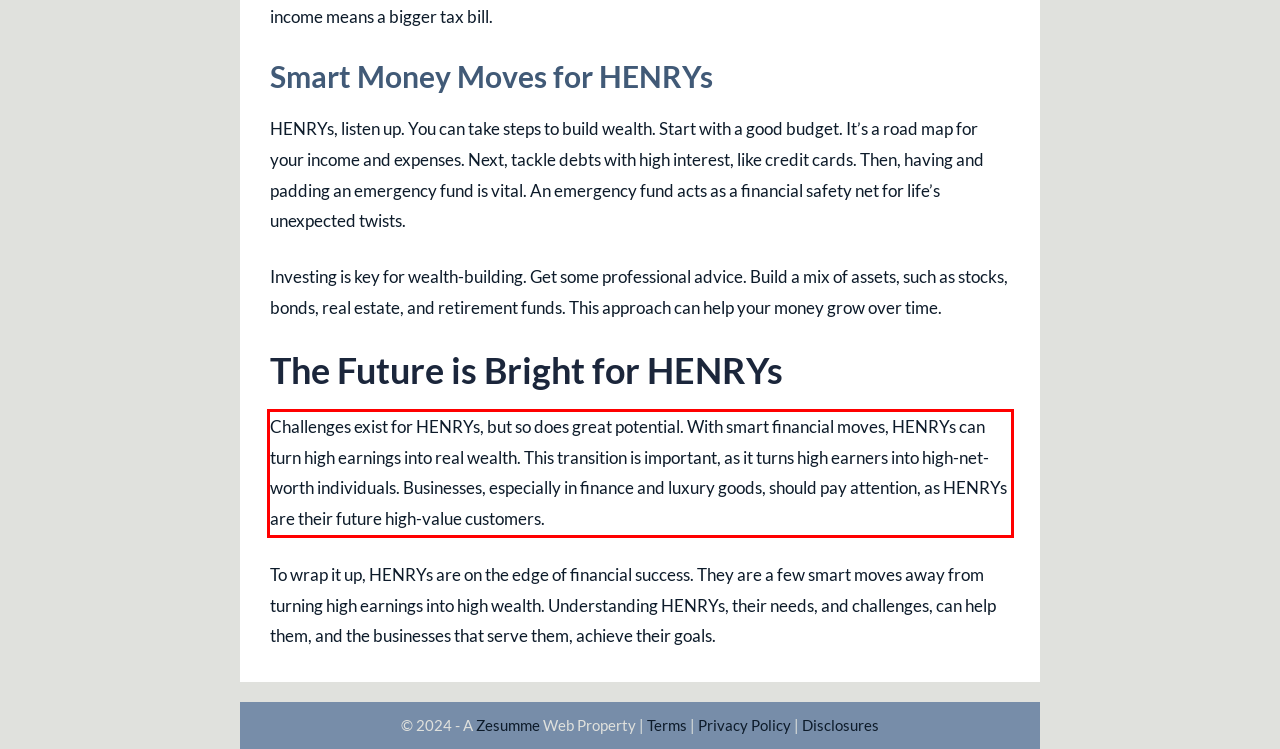Please perform OCR on the UI element surrounded by the red bounding box in the given webpage screenshot and extract its text content.

Challenges exist for HENRYs, but so does great potential. With smart financial moves, HENRYs can turn high earnings into real wealth. This transition is important, as it turns high earners into high-net-worth individuals. Businesses, especially in finance and luxury goods, should pay attention, as HENRYs are their future high-value customers.